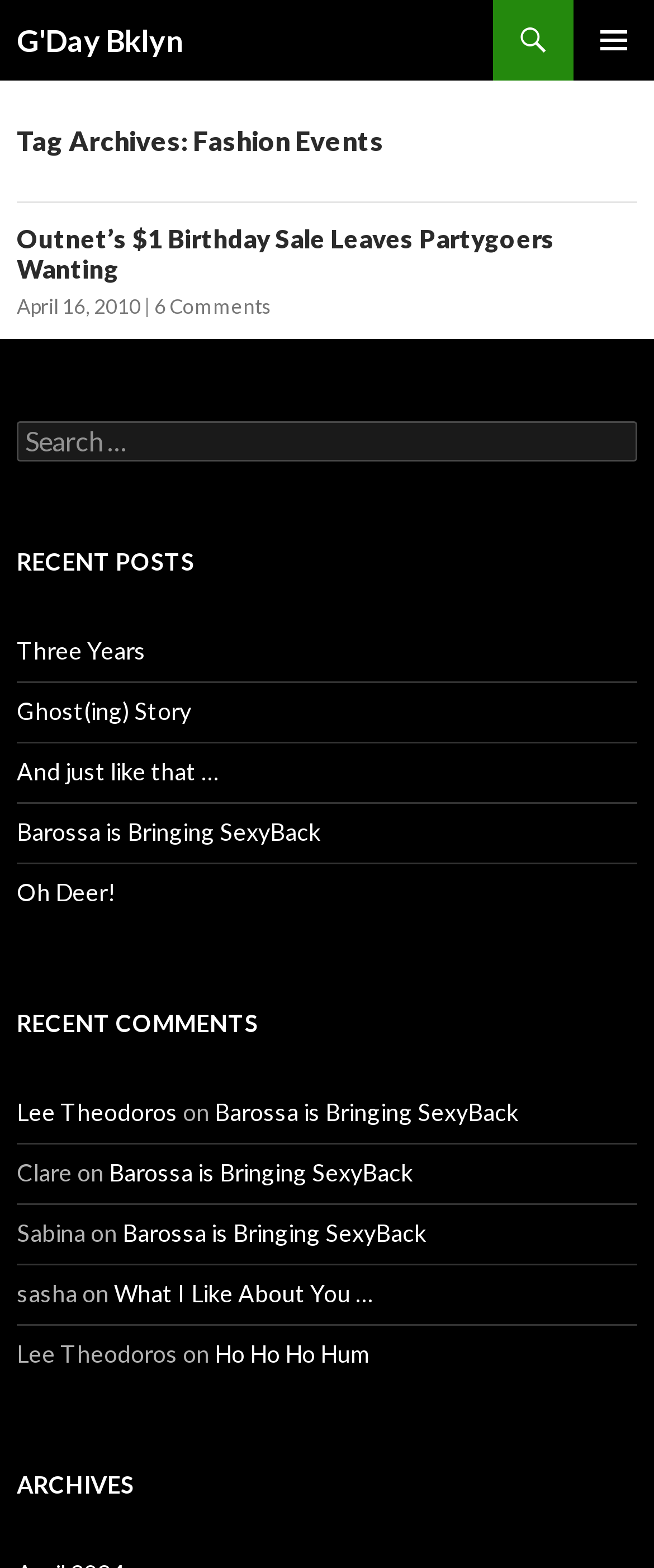What is the title of the current page?
Please provide a detailed answer to the question.

The title of the current page is 'G'Day Bklyn' which is indicated by the heading element with the text 'G'Day Bklyn' at the top of the page.